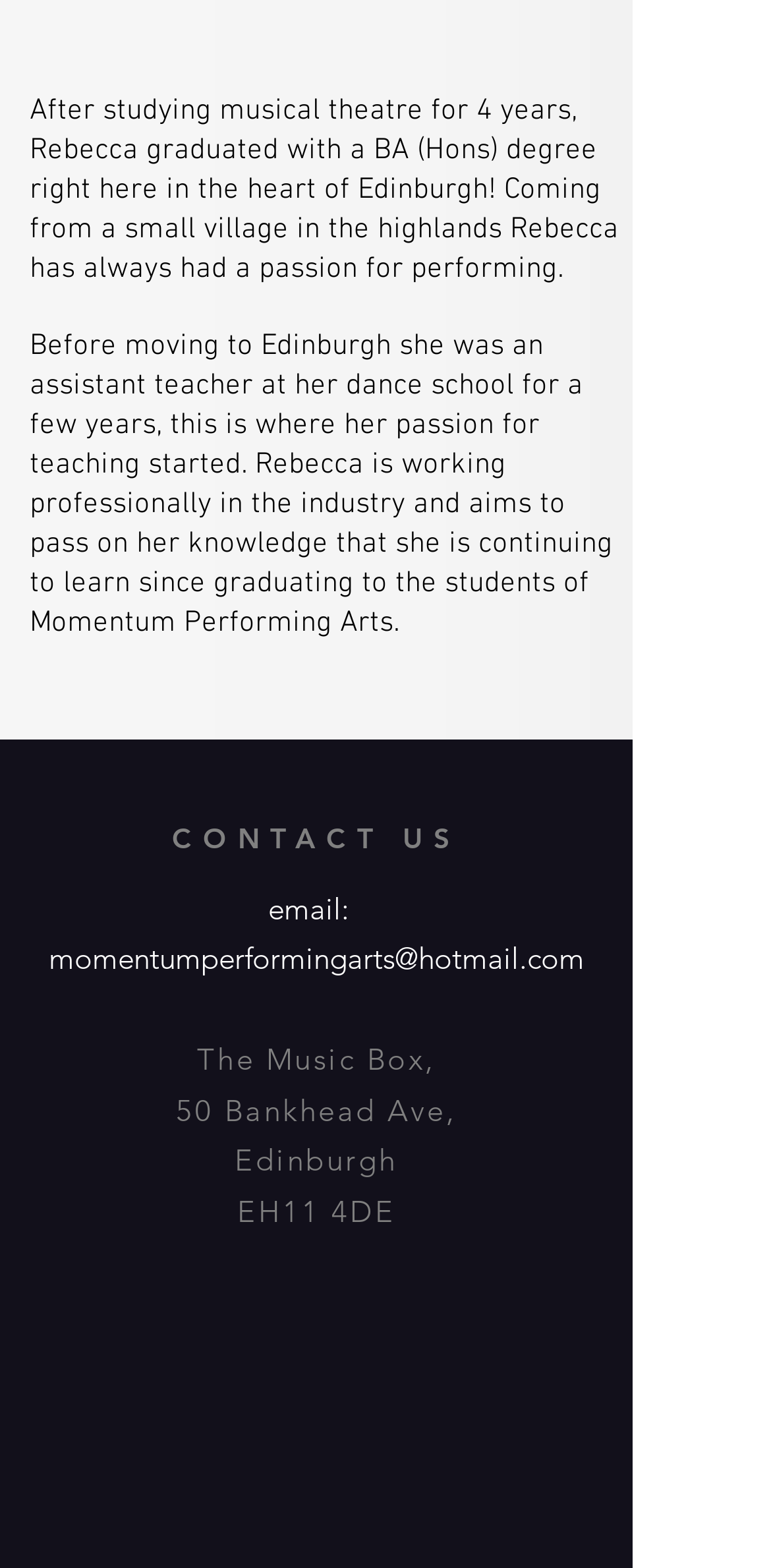What is Rebecca's degree?
Please utilize the information in the image to give a detailed response to the question.

From the StaticText element with ID 508, we can see that Rebecca graduated with a BA (Hons) degree.